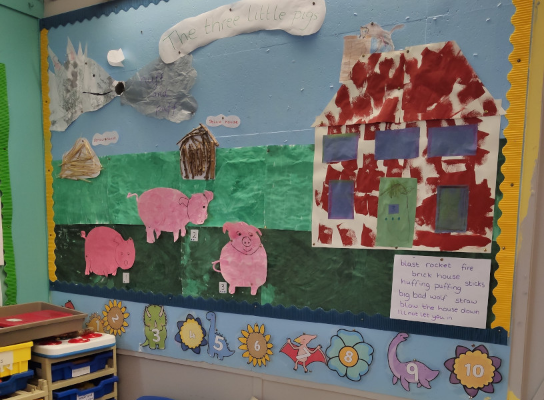How many pigs are displayed in the scene?
Please look at the screenshot and answer using one word or phrase.

Two